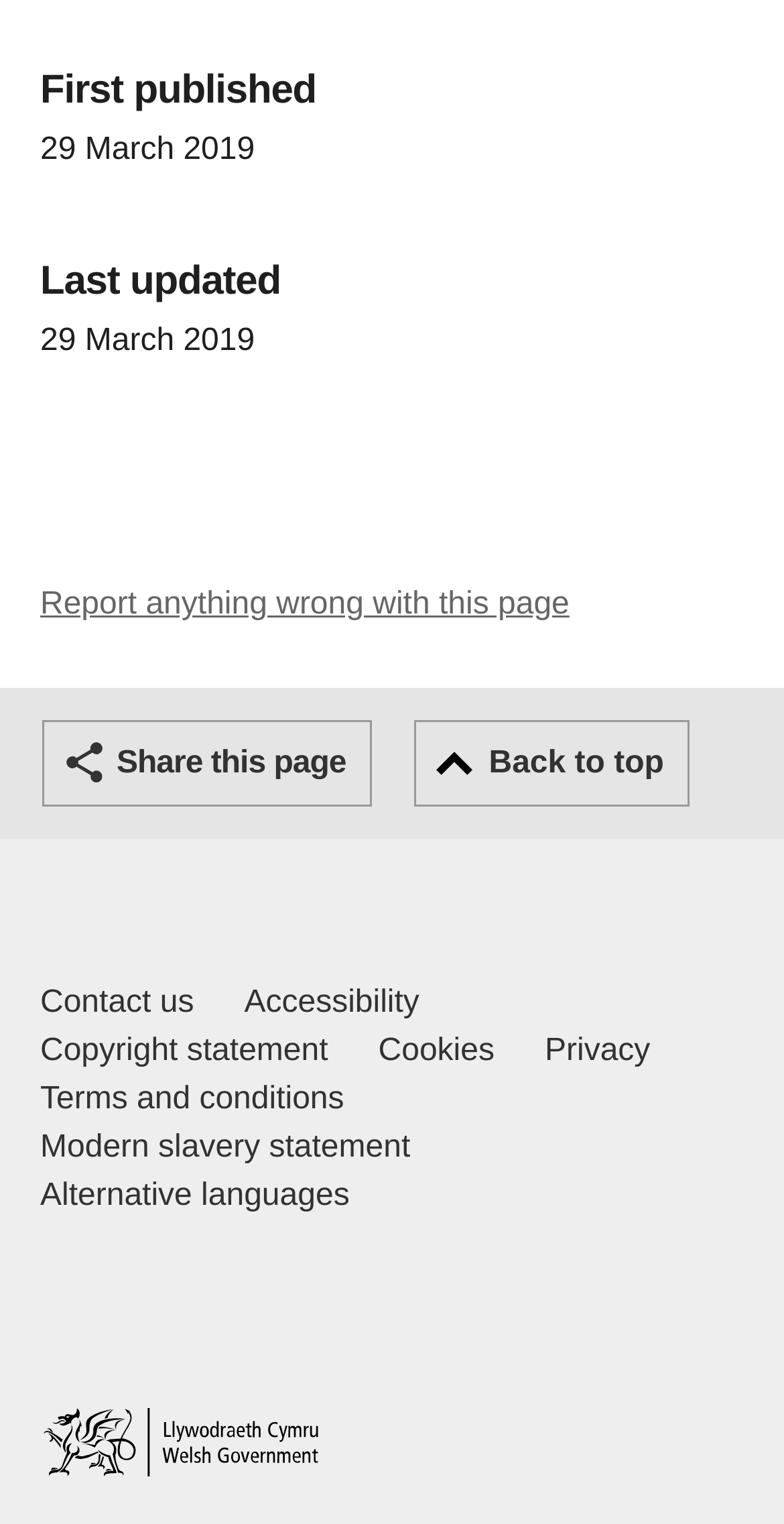Please identify the bounding box coordinates of the region to click in order to complete the given instruction: "Send an email to info@share-project.org". The coordinates should be four float numbers between 0 and 1, i.e., [left, top, right, bottom].

None